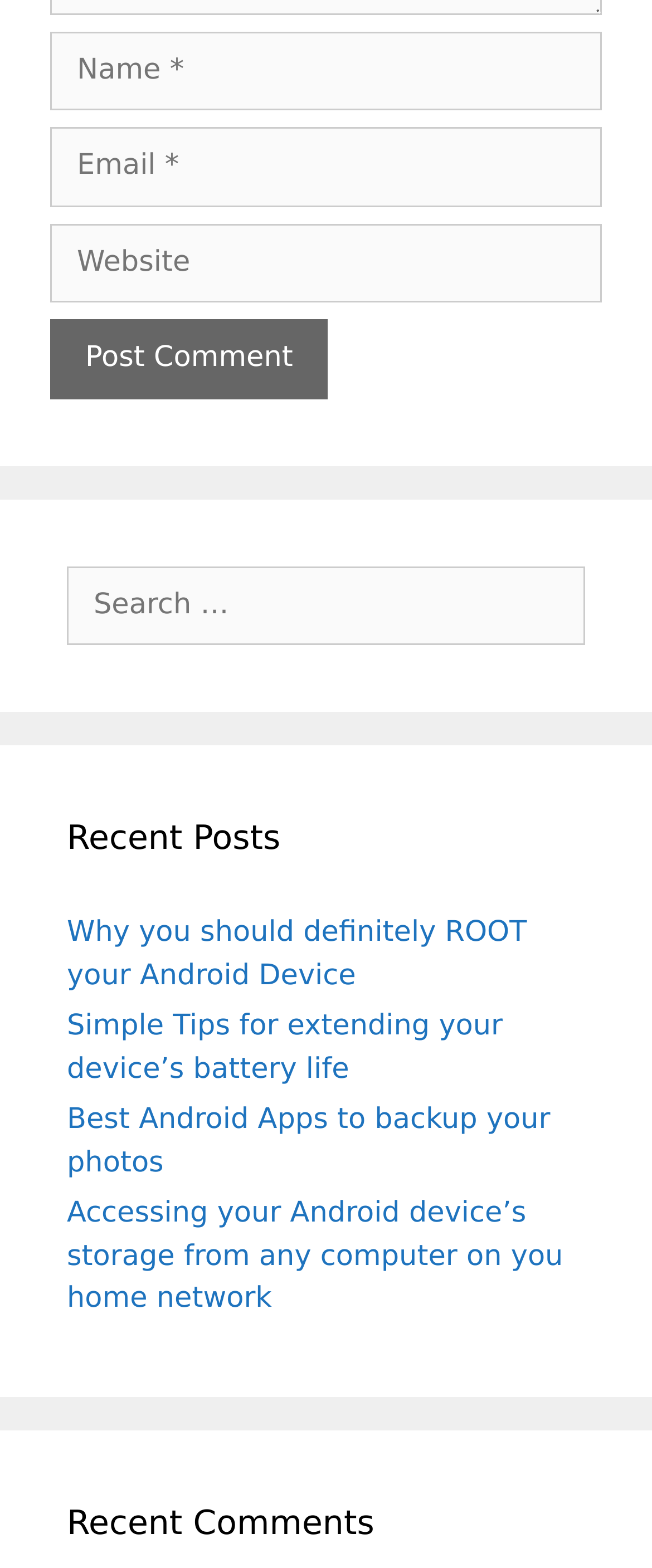Please indicate the bounding box coordinates for the clickable area to complete the following task: "Post a comment". The coordinates should be specified as four float numbers between 0 and 1, i.e., [left, top, right, bottom].

[0.077, 0.204, 0.503, 0.255]